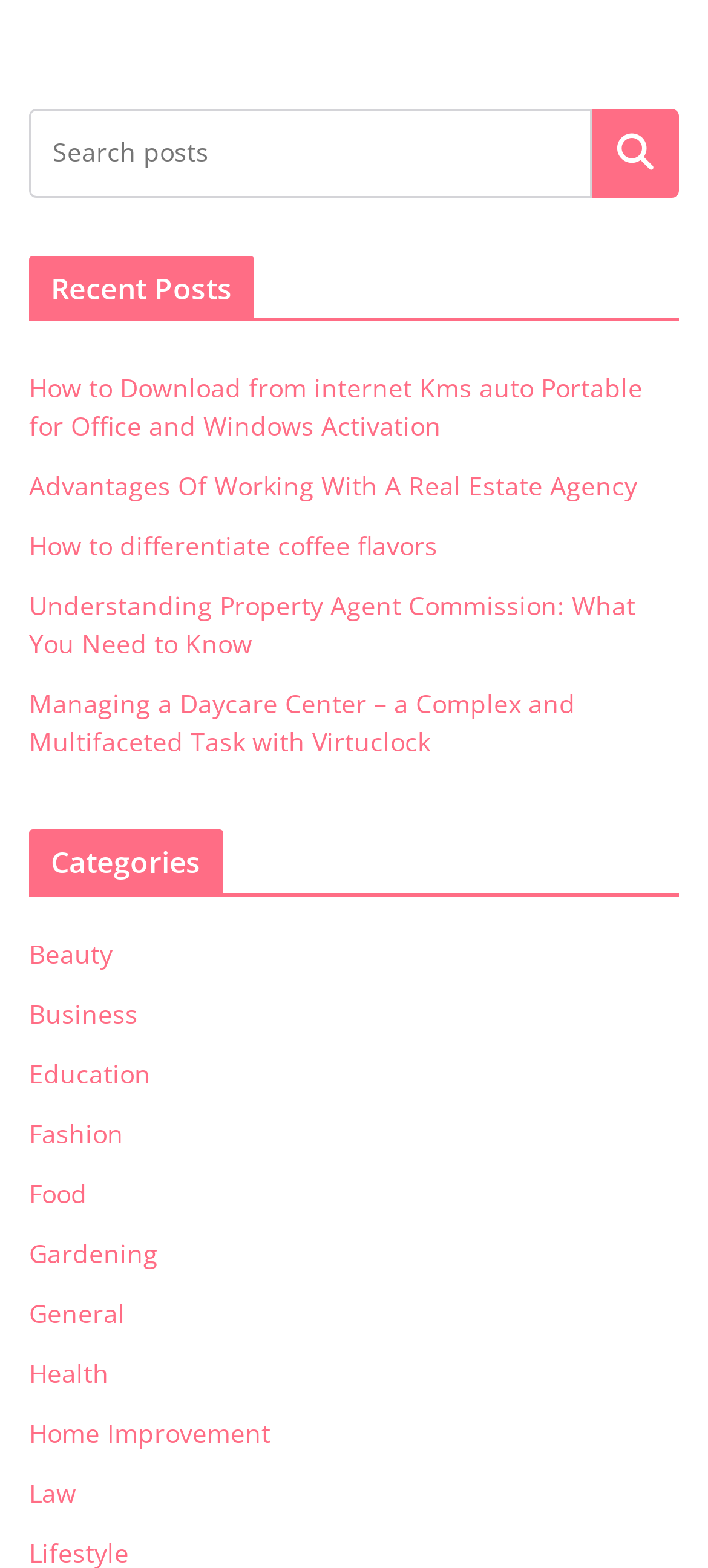What is the function of the button next to the search box?
Offer a detailed and full explanation in response to the question.

The button labeled 'Search' is located next to the search box, and its purpose is likely to submit the search query entered by the user. This allows users to easily search for specific content on the website.